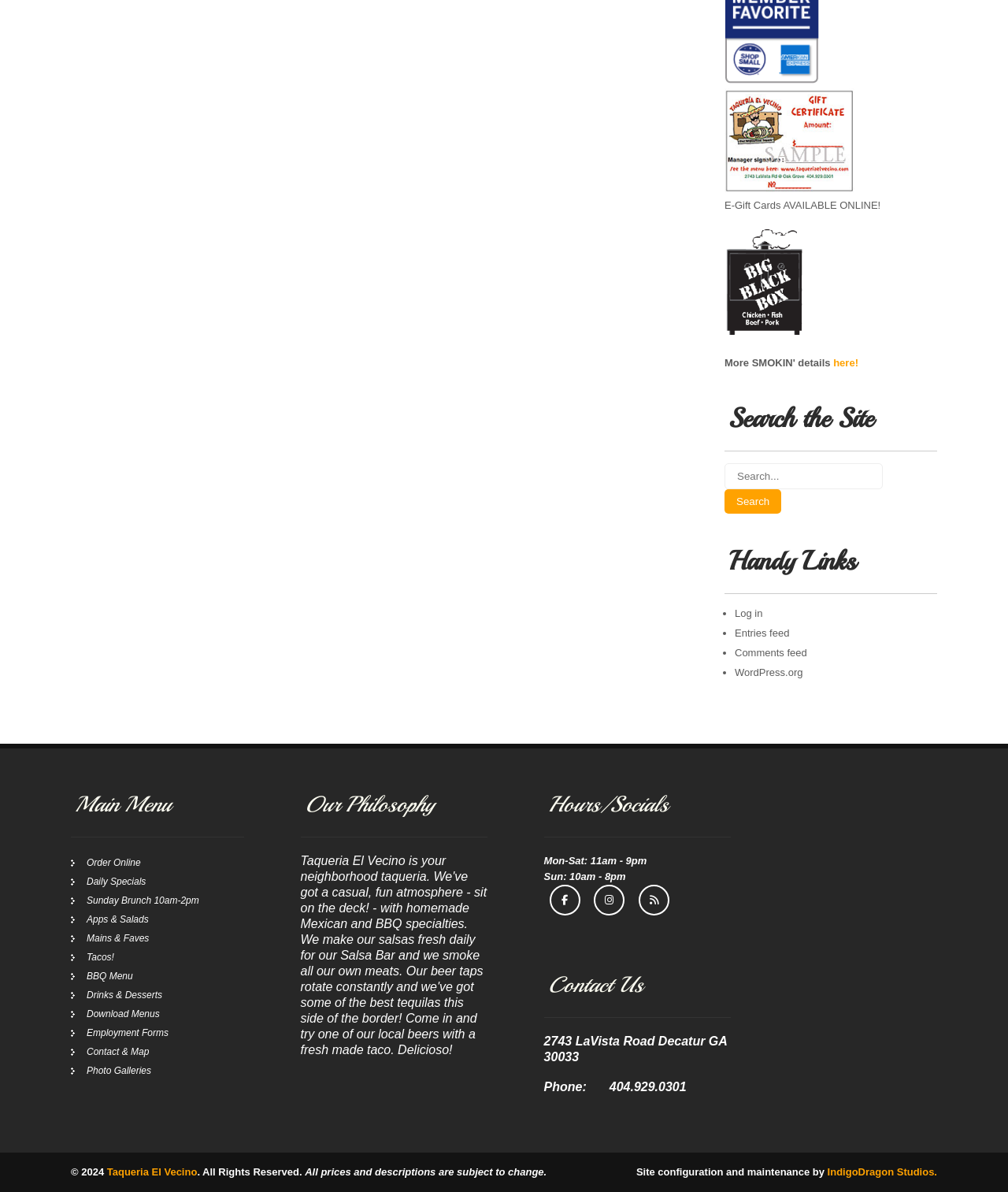Using the webpage screenshot, find the UI element described by parent_node: E-Gift Cards AVAILABLE ONLINE!. Provide the bounding box coordinates in the format (top-left x, top-left y, bottom-right x, bottom-right y), ensuring all values are floating point numbers between 0 and 1.

[0.719, 0.154, 0.848, 0.164]